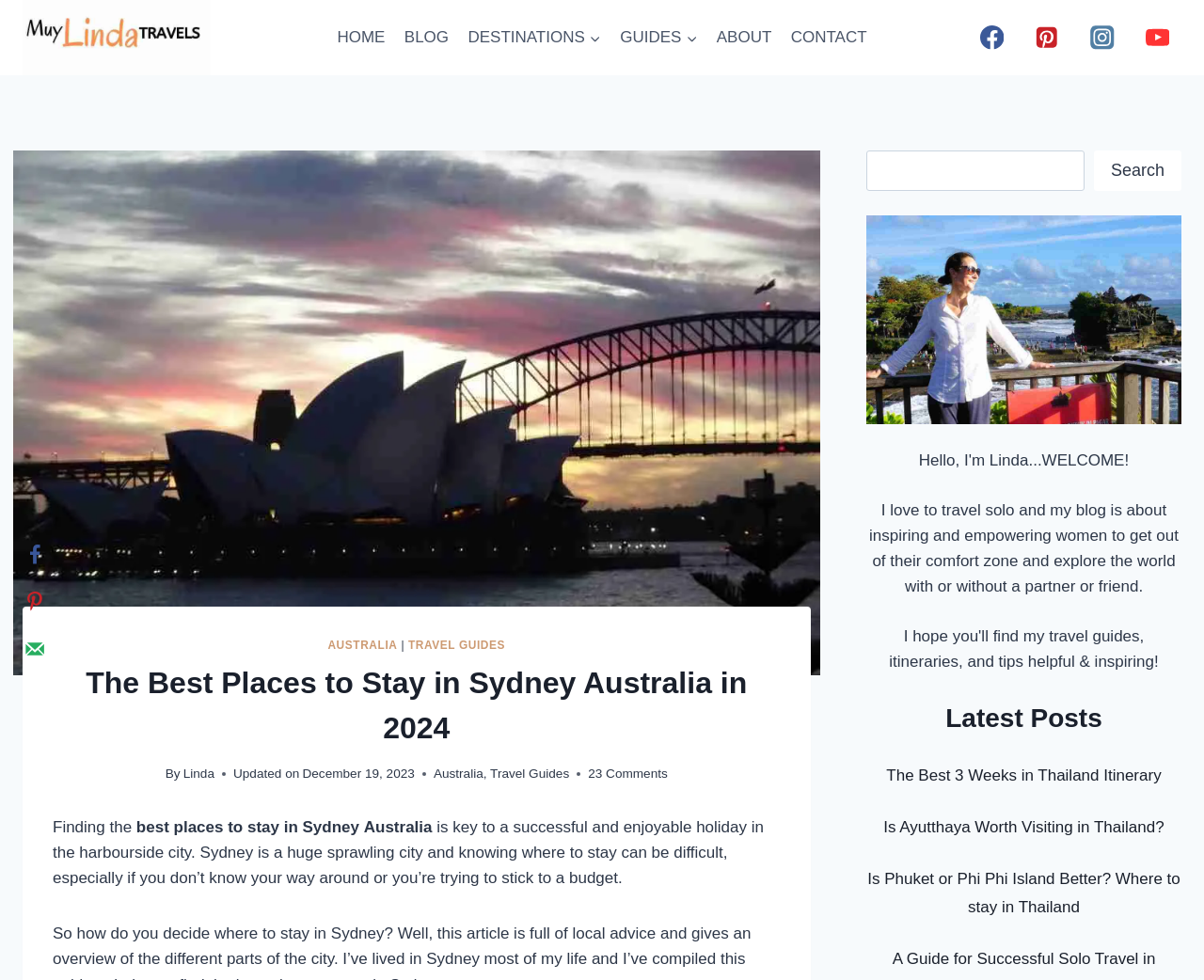Please find and report the bounding box coordinates of the element to click in order to perform the following action: "Share on Facebook". The coordinates should be expressed as four float numbers between 0 and 1, in the format [left, top, right, bottom].

[0.009, 0.542, 0.048, 0.59]